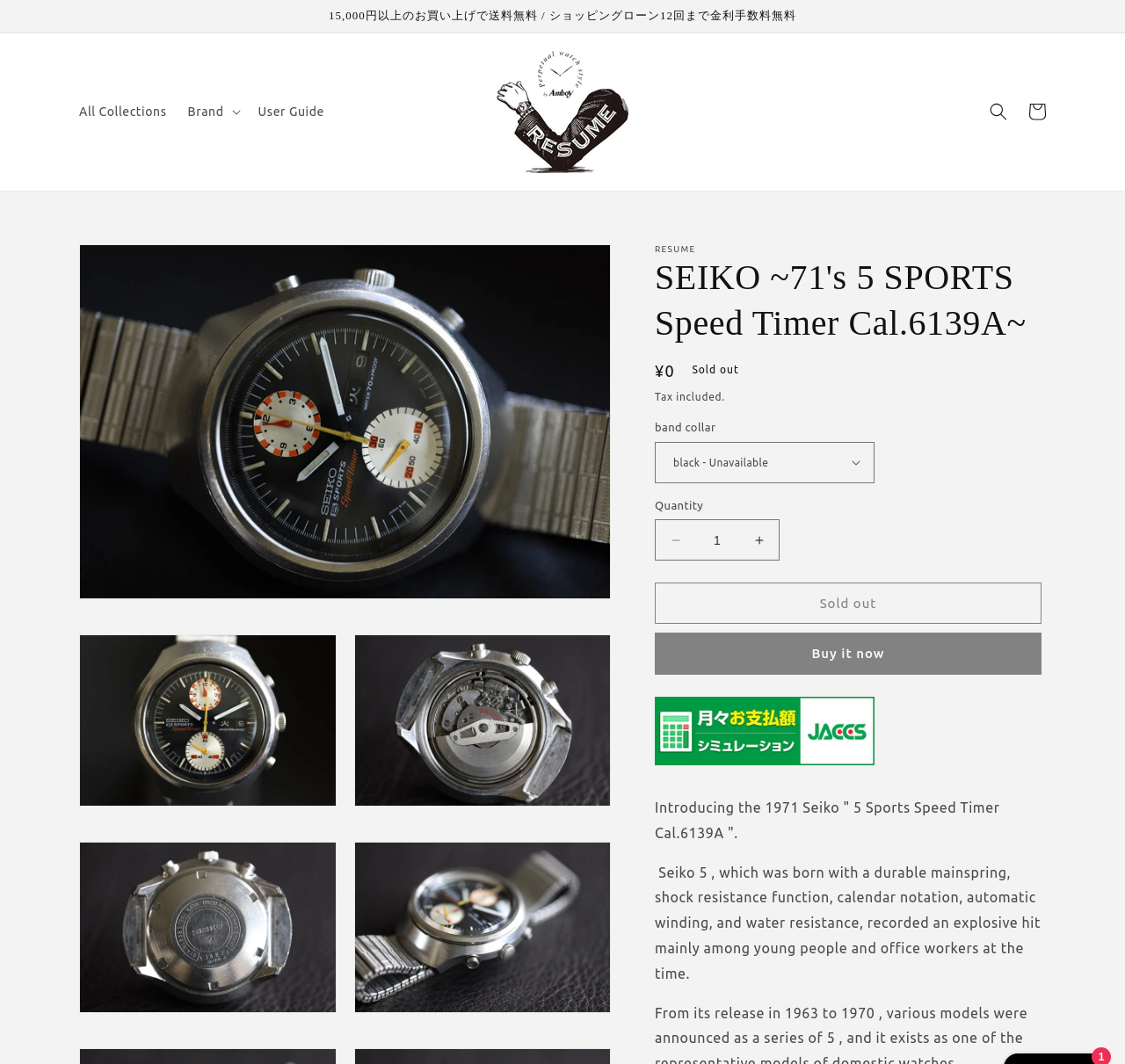Locate the bounding box coordinates of the clickable area to execute the instruction: "Click the 'All Collections' link". Provide the coordinates as four float numbers between 0 and 1, represented as [left, top, right, bottom].

[0.061, 0.088, 0.157, 0.123]